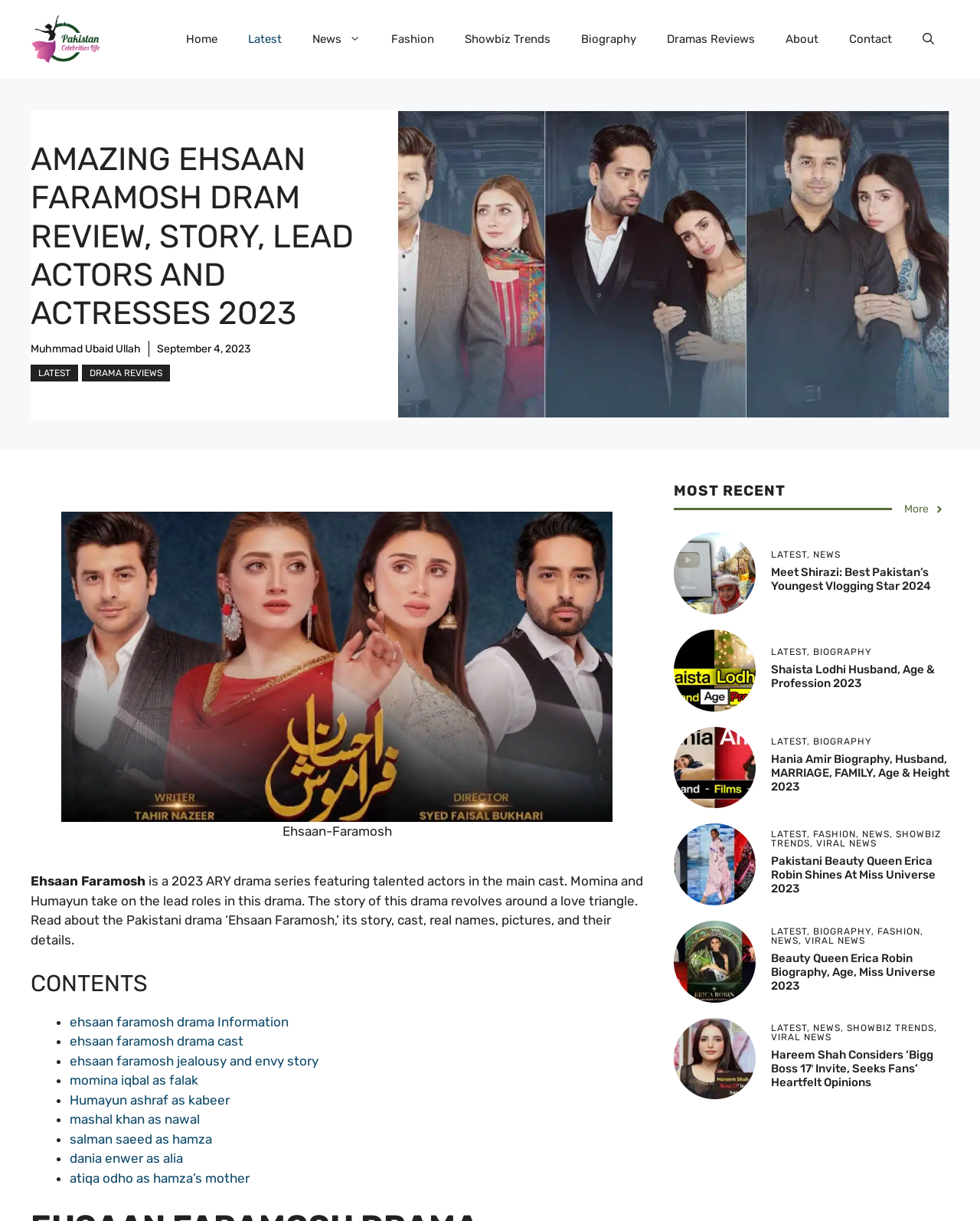Please determine the primary heading and provide its text.

AMAZING EHSAAN FARAMOSH DRAM REVIEW, STORY, LEAD ACTORS AND ACTRESSES 2023